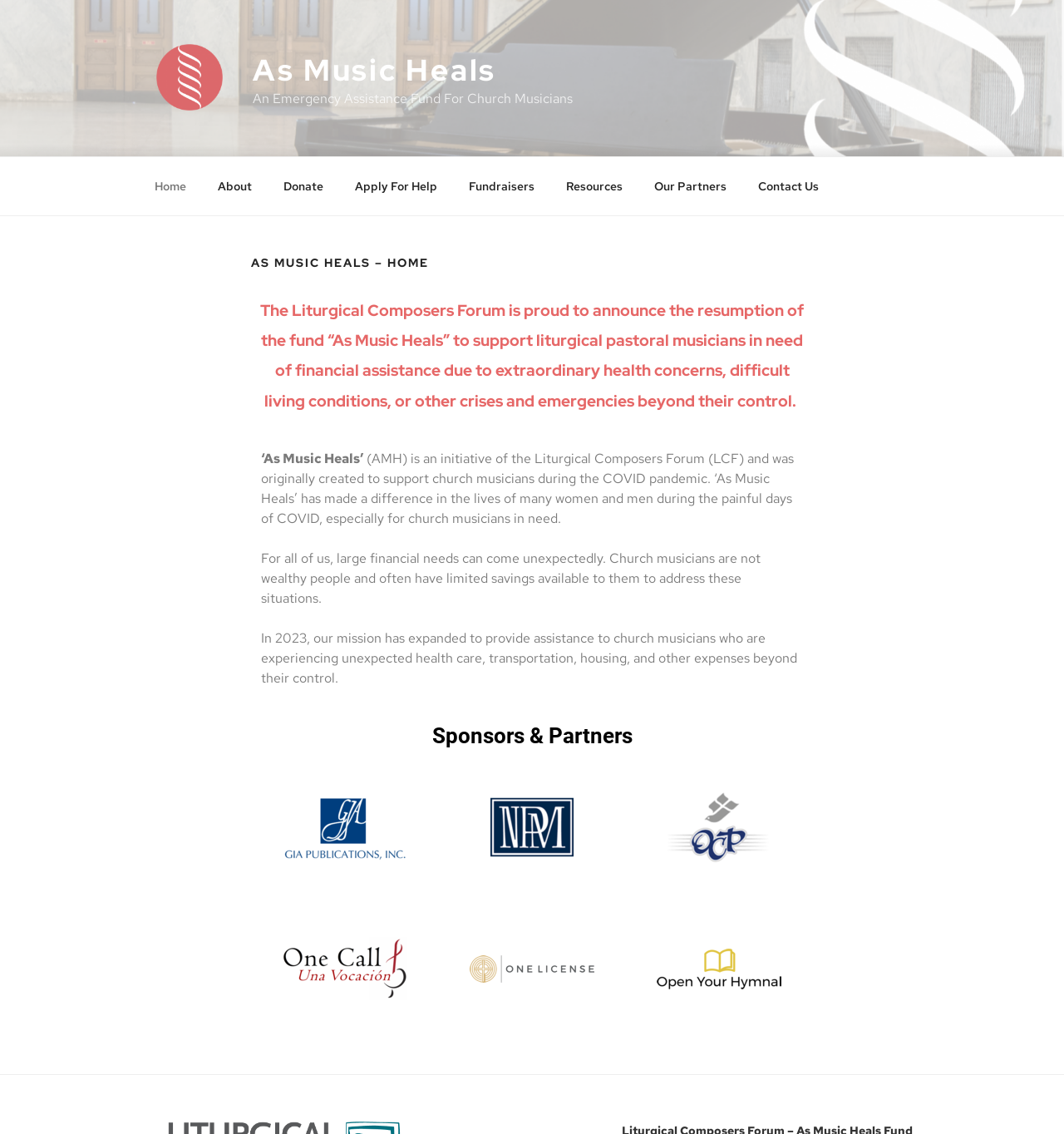Show me the bounding box coordinates of the clickable region to achieve the task as per the instruction: "Explore 'TAGS'".

None